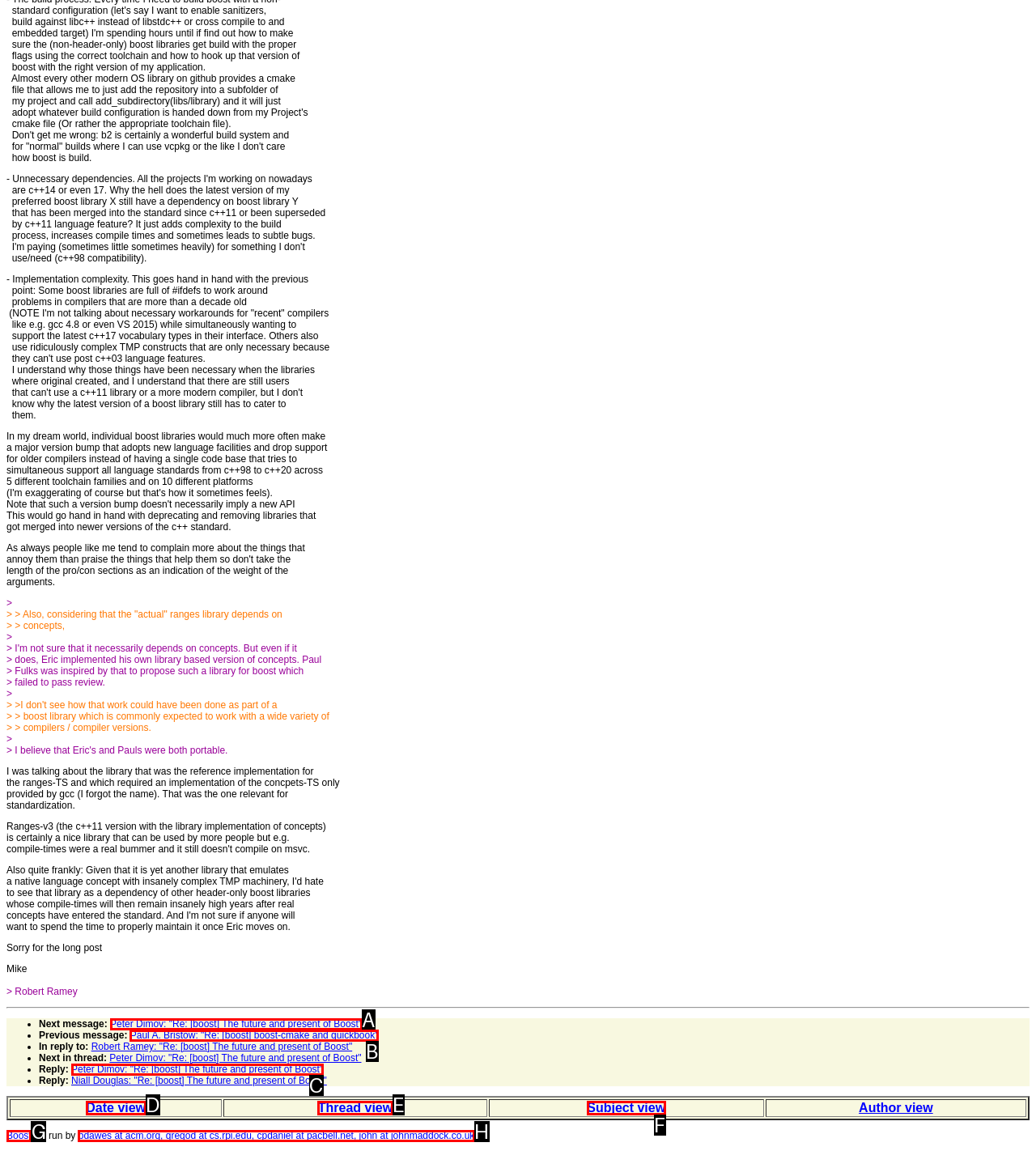Based on the description Thread view, identify the most suitable HTML element from the options. Provide your answer as the corresponding letter.

E